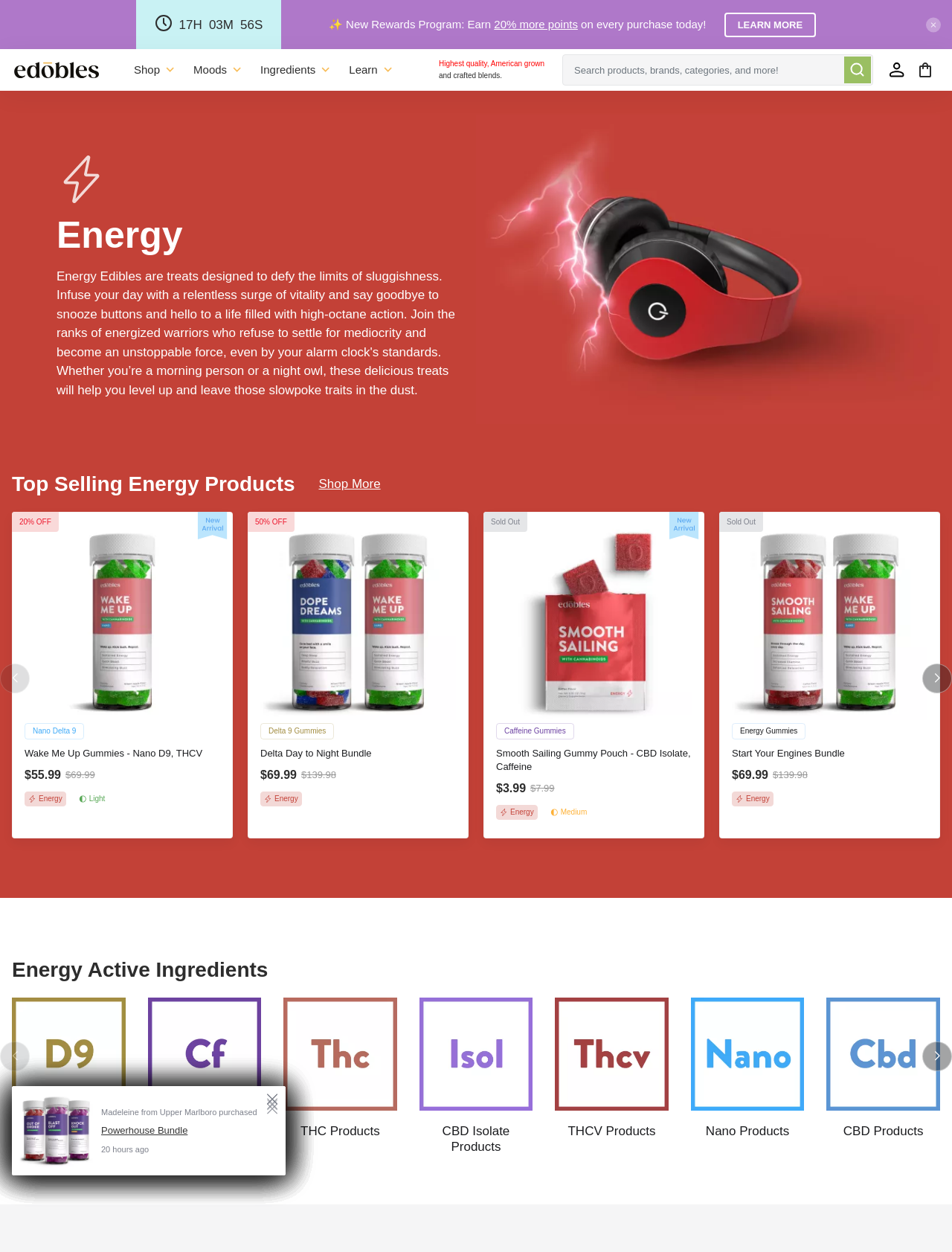Identify the bounding box coordinates for the element you need to click to achieve the following task: "Click the 'USE CODE' link". Provide the bounding box coordinates as four float numbers between 0 and 1, in the form [left, top, right, bottom].

[0.775, 0.01, 0.854, 0.029]